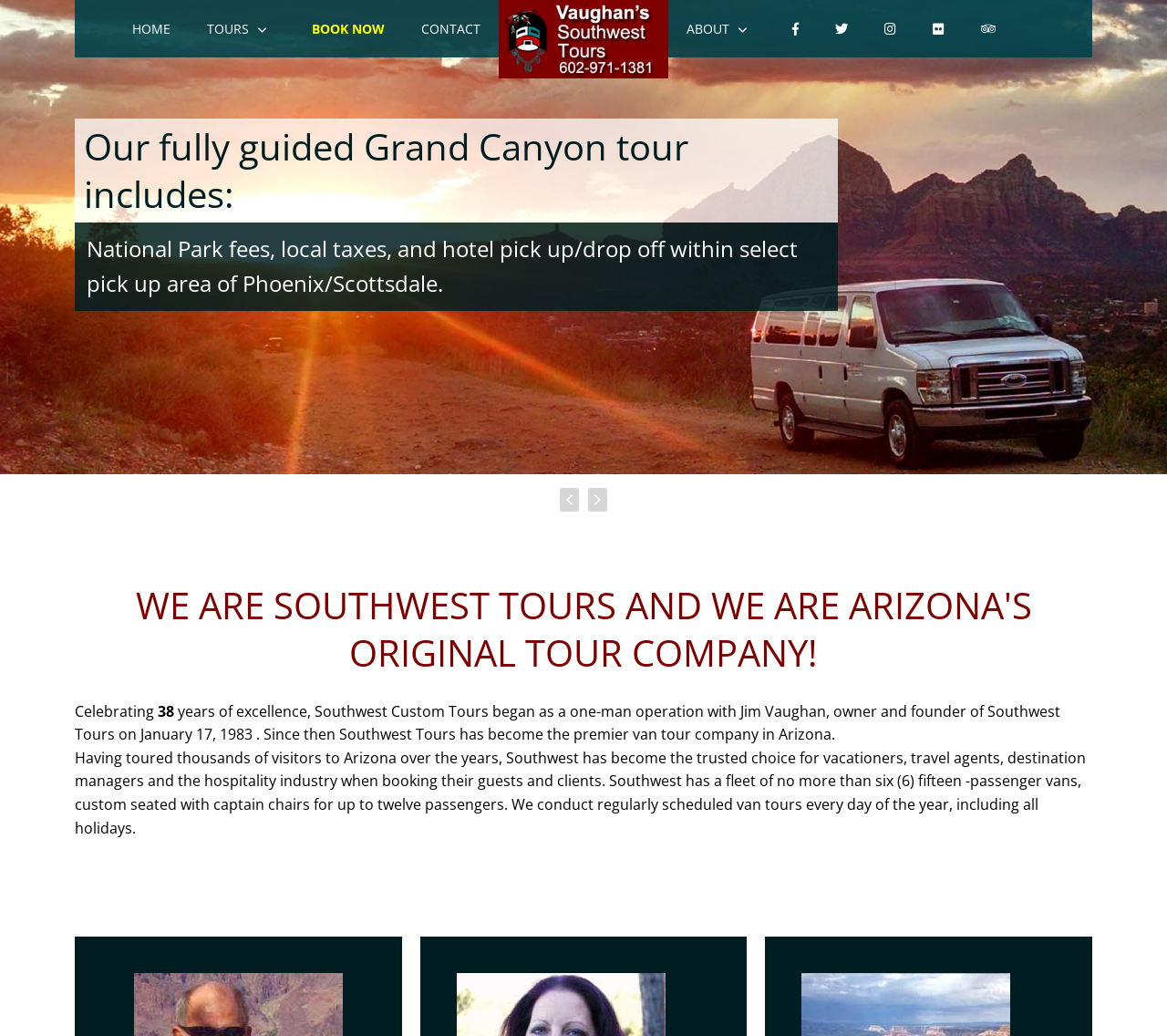Offer a meticulous description of the webpage's structure and content.

The webpage is about Southwest Tours, Arizona's original tour company, celebrating 35 years of excellence. At the top, there is a navigation menu with links to "HOME", "TOURS", "BOOK NOW", "CONTACT", and "ABOUT", along with social media icons. To the right of the navigation menu, there is an image of "Vaughan's Southwest Tours".

Below the navigation menu, there is a heading that reads "We specialize in small group Grand Canyon tours". This is followed by a paragraph of text that describes the benefits of a small group tour, including a high-quality, friendly, and relaxing experience with a personal touch.

Further down, there is a prominent heading that introduces Southwest Tours as Arizona's original tour company. This is followed by a brief history of the company, including its founding in 1983 and its growth into the premier van tour company in Arizona. The text also mentions the company's fleet of six 15-passenger vans and its regularly scheduled tours every day of the year.

Throughout the page, there are various UI elements, including links, images, headings, and blocks of text, all carefully arranged to provide a clear and concise overview of Southwest Tours and its services.